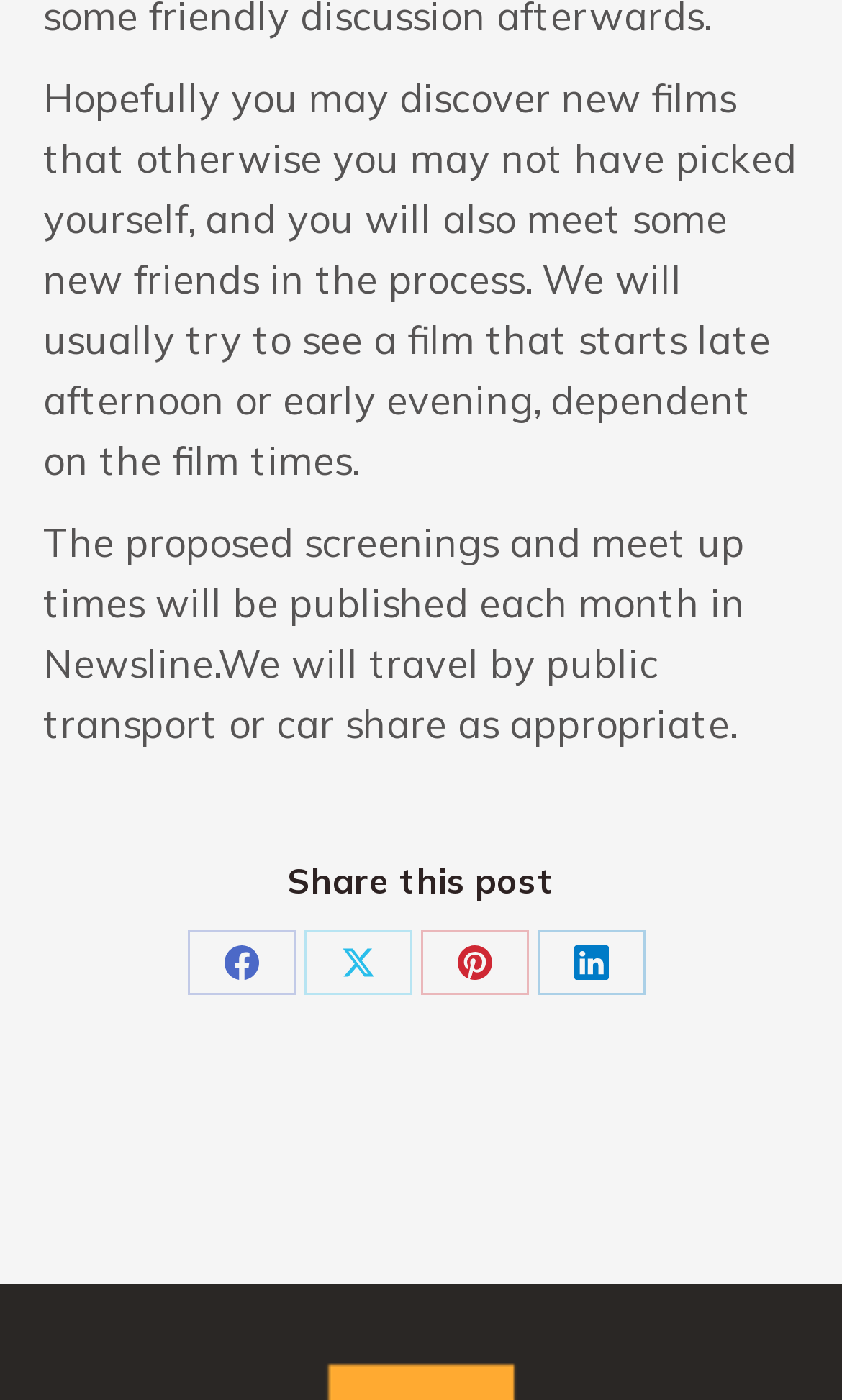Please analyze the image and give a detailed answer to the question:
What social media platforms can you share this post on?

The webpage provides links to share the post on various social media platforms, including Facebook, X, Pinterest, and LinkedIn, as indicated by the 'Share on' links and corresponding icons.